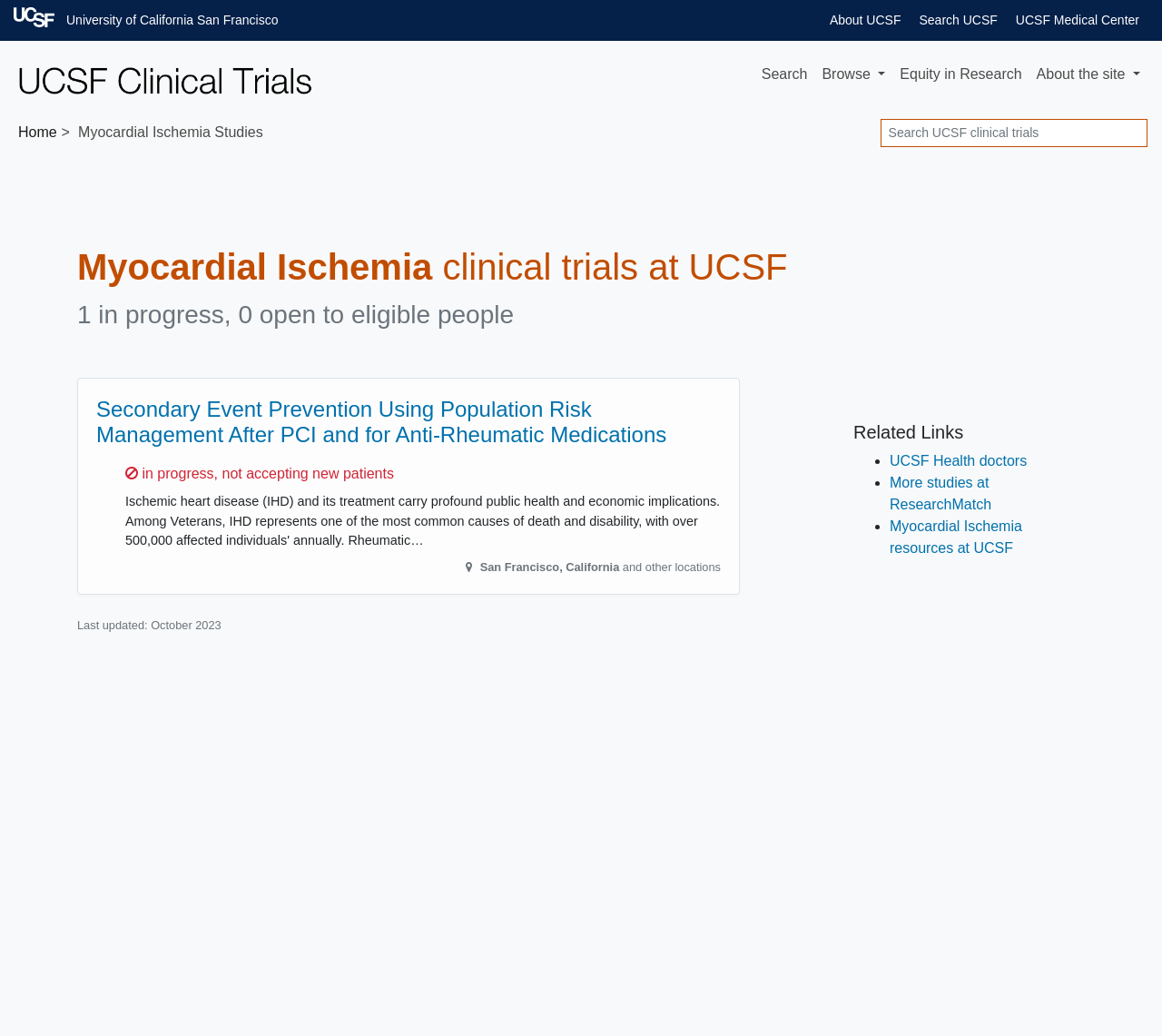Could you highlight the region that needs to be clicked to execute the instruction: "Search for trials"?

[0.758, 0.114, 0.988, 0.142]